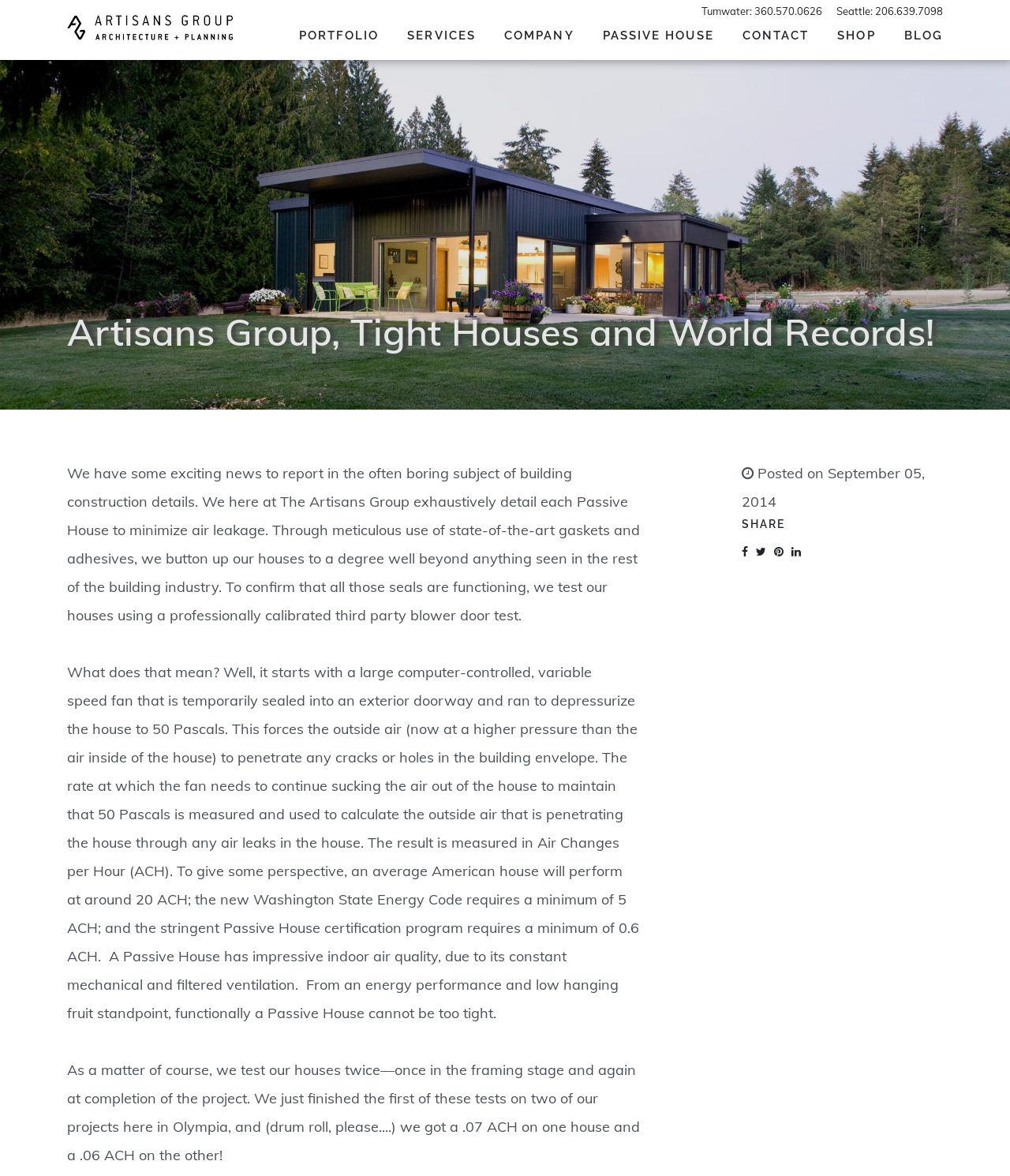Please find the bounding box coordinates of the element that must be clicked to perform the given instruction: "Click the 'PORTFOLIO' menu item". The coordinates should be four float numbers from 0 to 1, i.e., [left, top, right, bottom].

[0.282, 0.017, 0.389, 0.044]